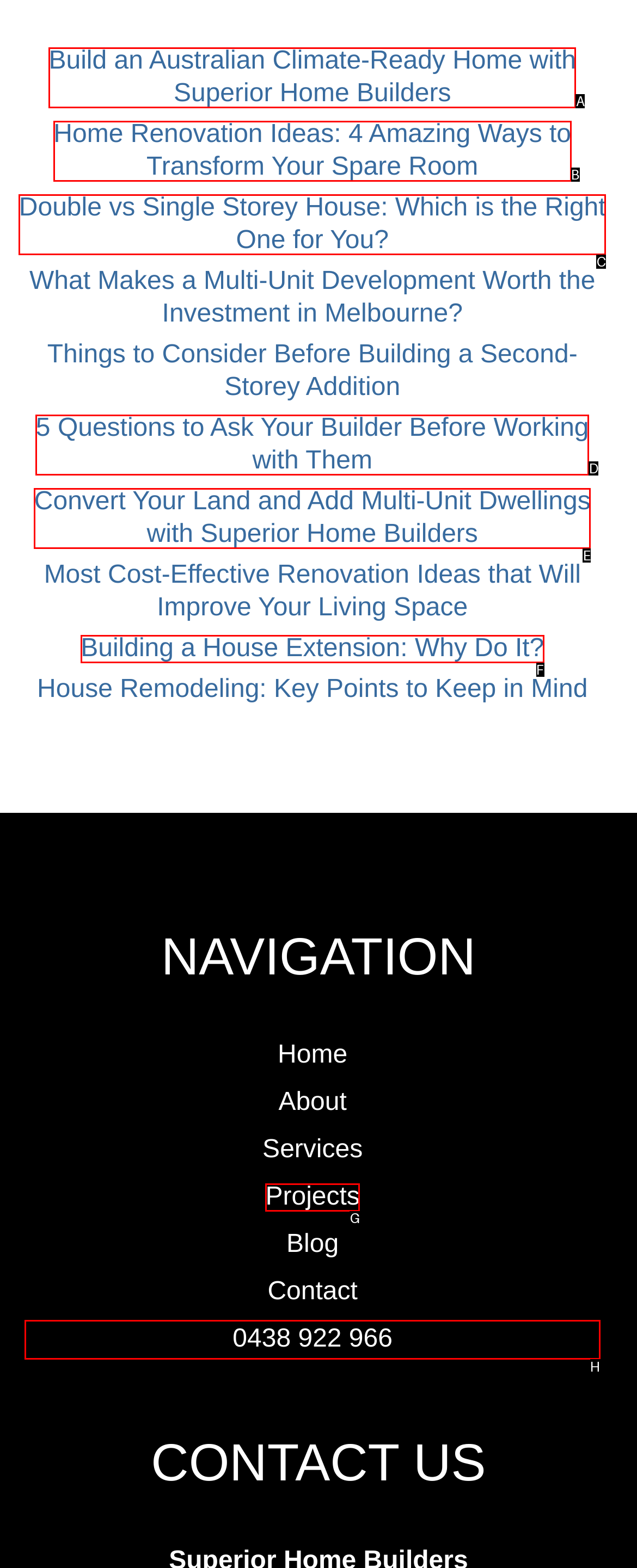Select the HTML element that needs to be clicked to perform the task: Contact Superior Home Builders. Reply with the letter of the chosen option.

H